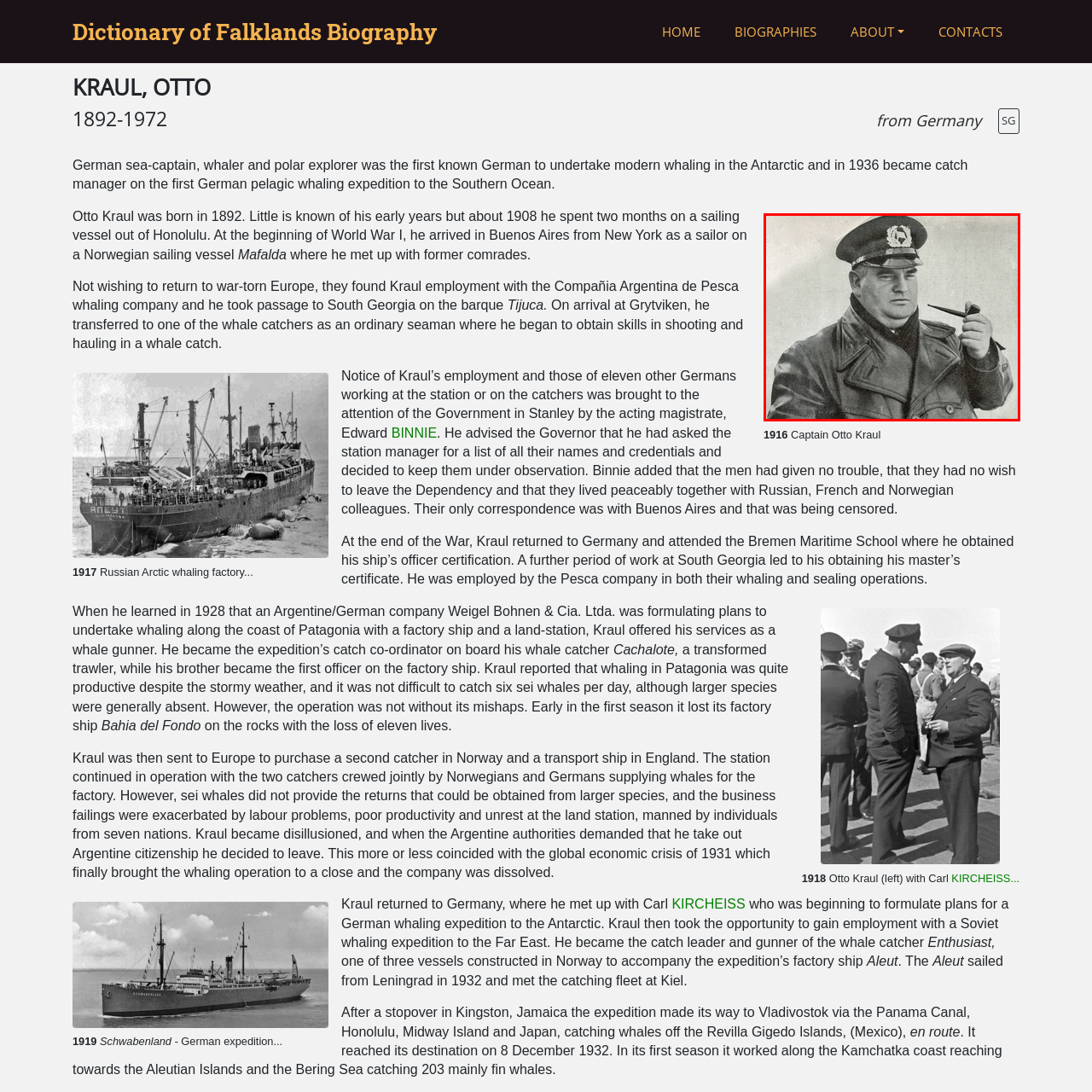What role did Captain Otto Kraul take on in 1936?
Look at the image framed by the red bounding box and provide an in-depth response.

According to the caption, in 1936, Captain Otto Kraul took on the role of catch manager during the pioneering German pelagic whaling expeditions to the Southern Ocean, which provides the answer to this question.